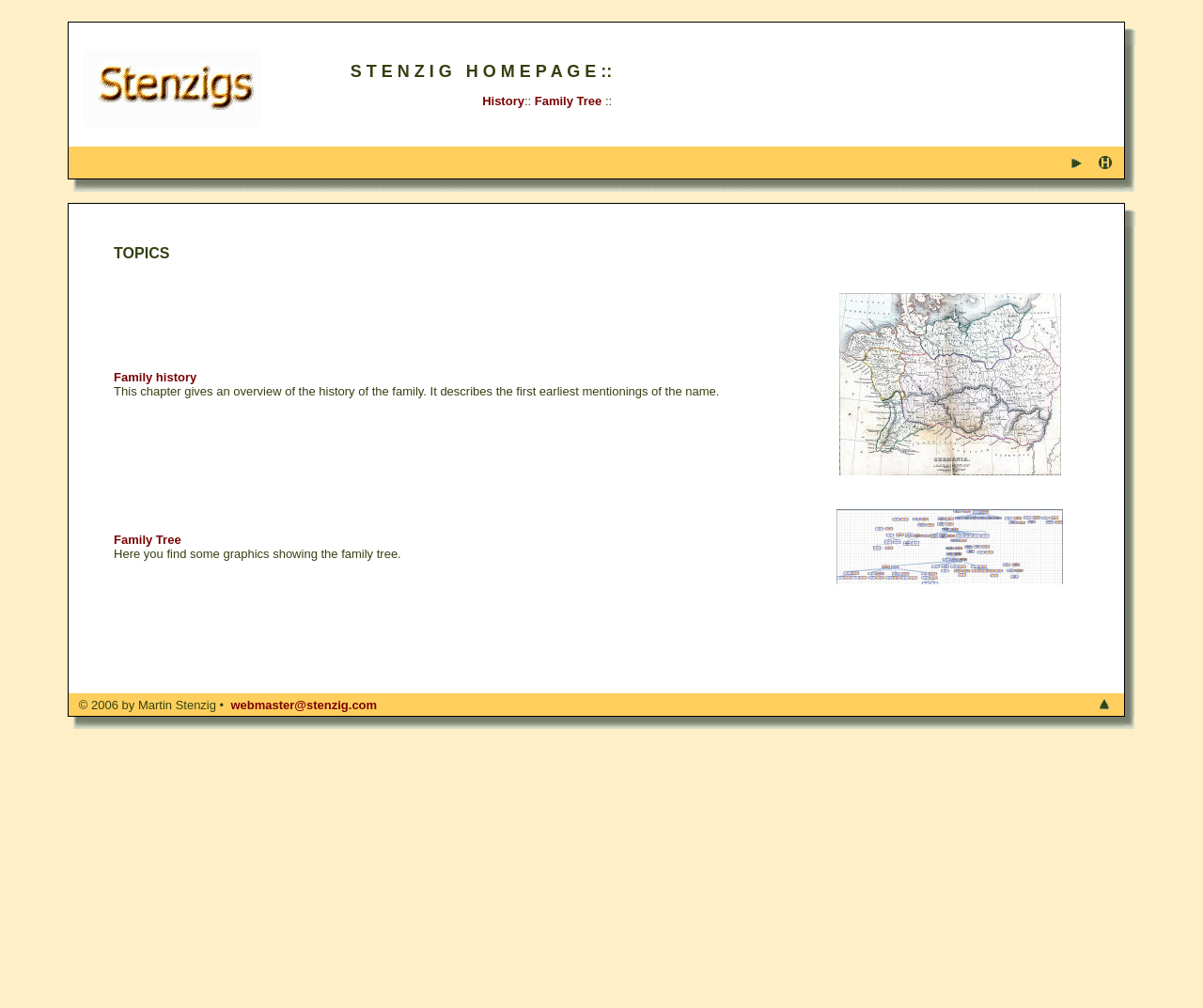Provide the bounding box coordinates, formatted as (top-left x, top-left y, bottom-right x, bottom-right y), with all values being floating point numbers between 0 and 1. Identify the bounding box of the UI element that matches the description: webmaster@stenzig.com

[0.192, 0.692, 0.313, 0.706]